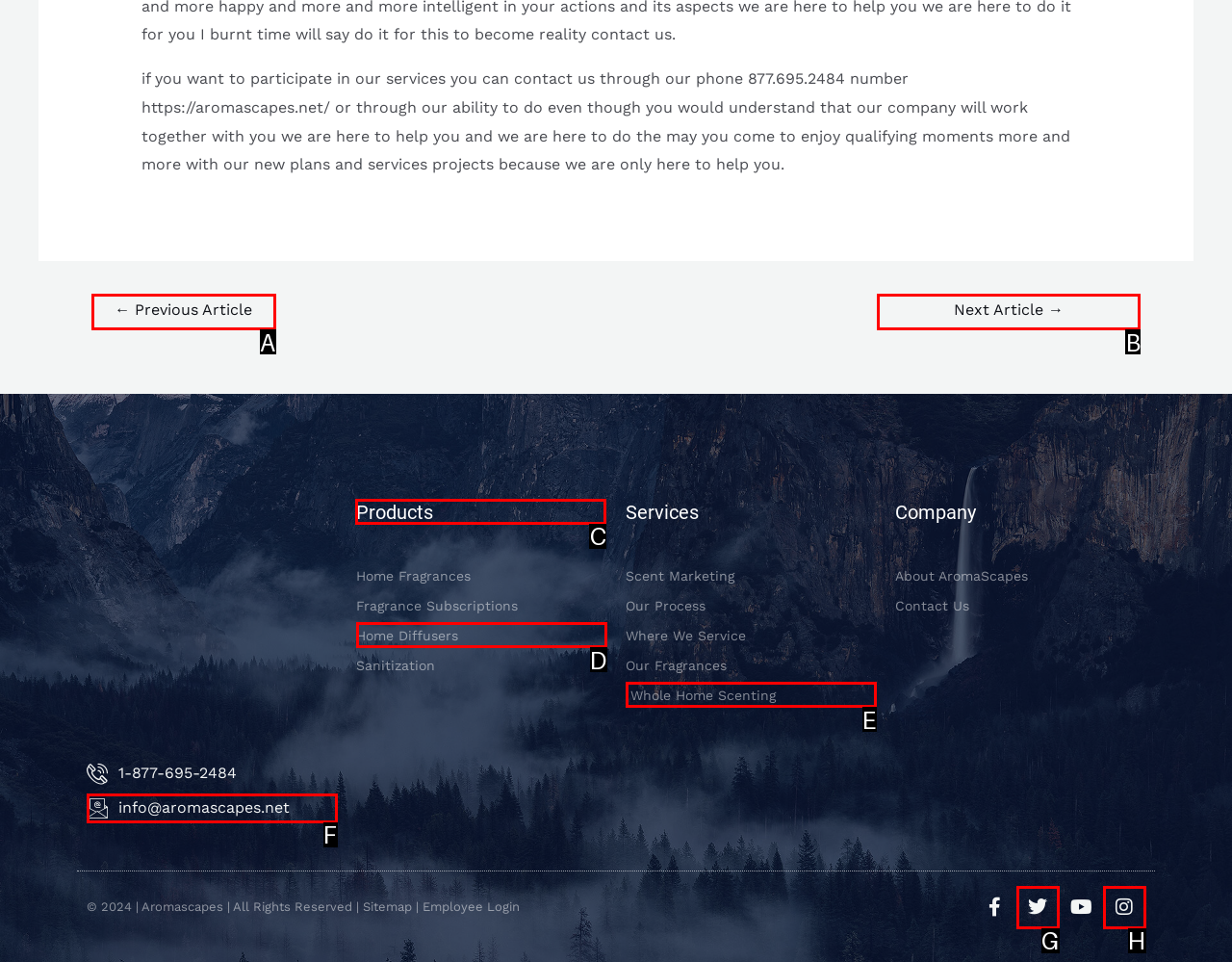Identify the correct HTML element to click to accomplish this task: view products
Respond with the letter corresponding to the correct choice.

C